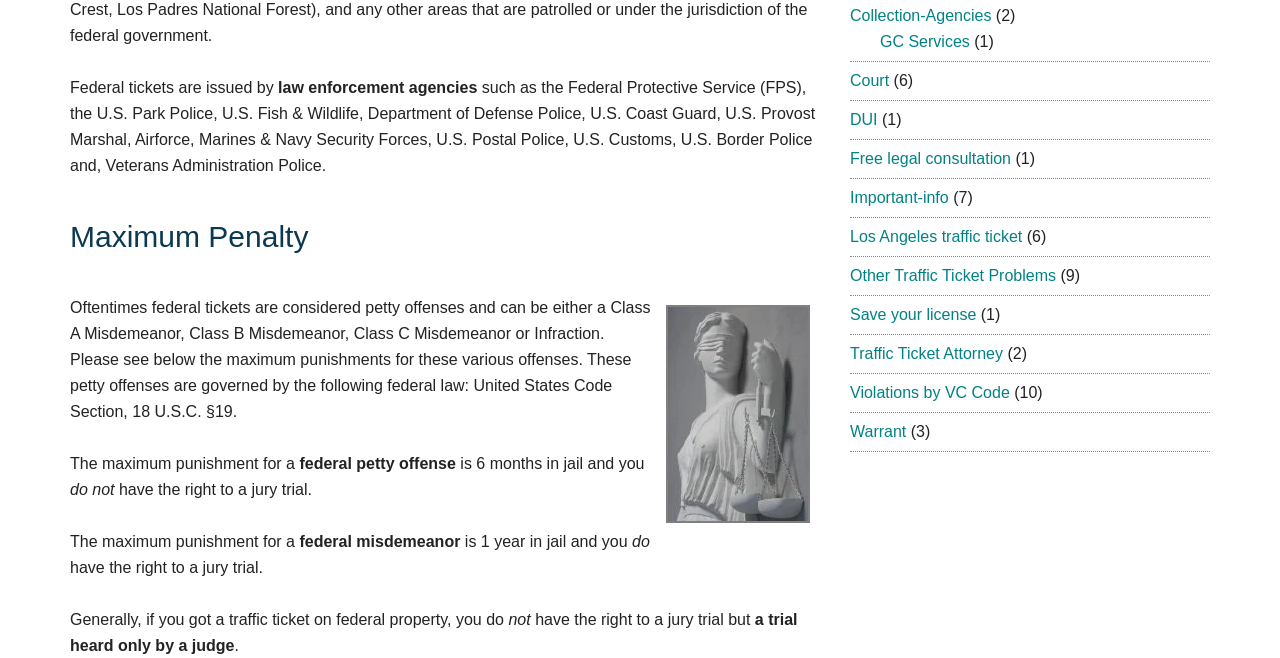What is the maximum punishment for a federal petty offense?
Examine the image closely and answer the question with as much detail as possible.

According to the webpage, the maximum punishment for a federal petty offense is mentioned in the text 'The maximum punishment for a federal petty offense is 6 months in jail and you do not have the right to a jury trial.'